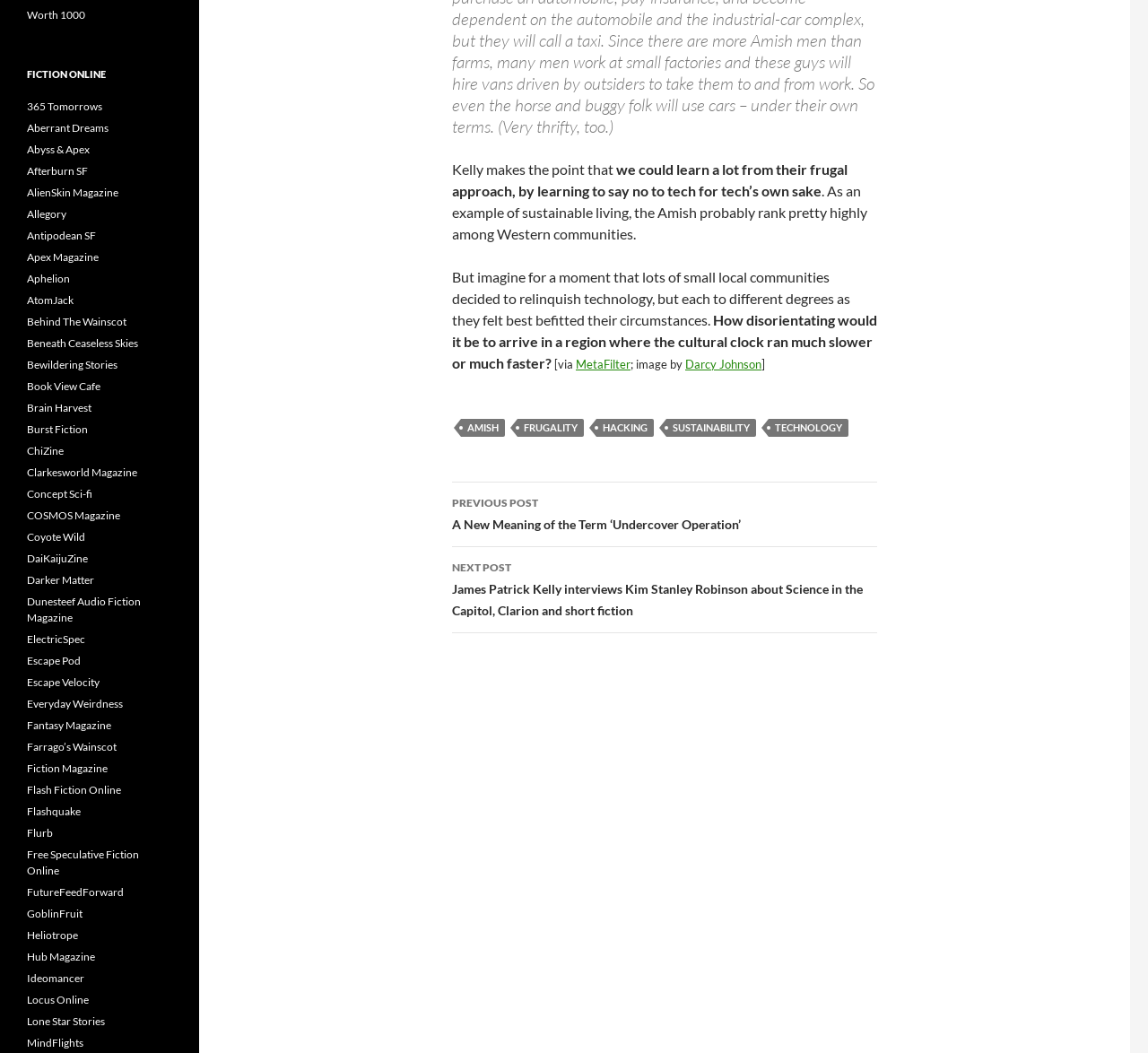Bounding box coordinates are specified in the format (top-left x, top-left y, bottom-right x, bottom-right y). All values are floating point numbers bounded between 0 and 1. Please provide the bounding box coordinate of the region this sentence describes: Behind The Wainscot

[0.023, 0.299, 0.11, 0.312]